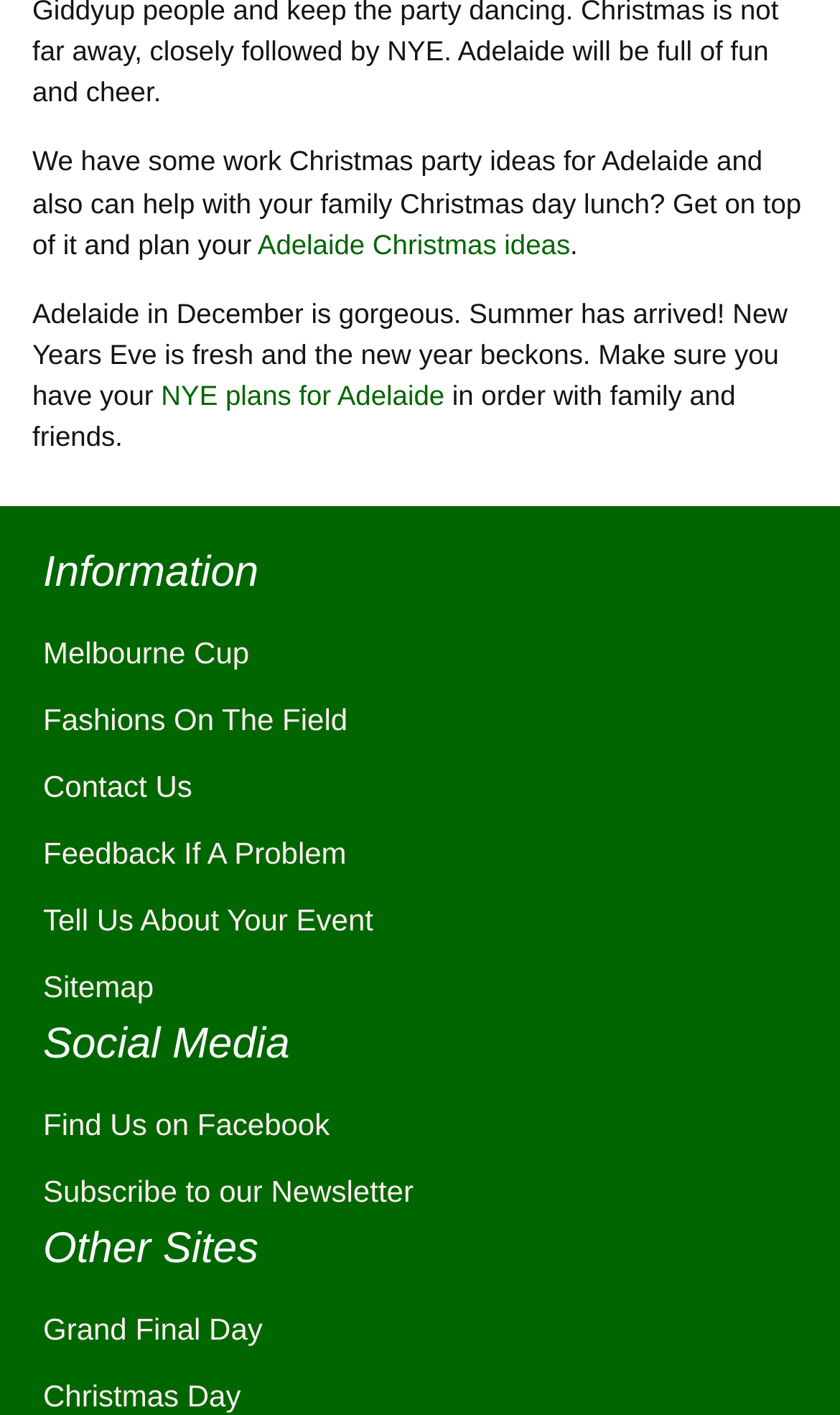Please predict the bounding box coordinates of the element's region where a click is necessary to complete the following instruction: "Plan for Christmas Day". The coordinates should be represented by four float numbers between 0 and 1, i.e., [left, top, right, bottom].

[0.051, 0.975, 0.287, 0.999]